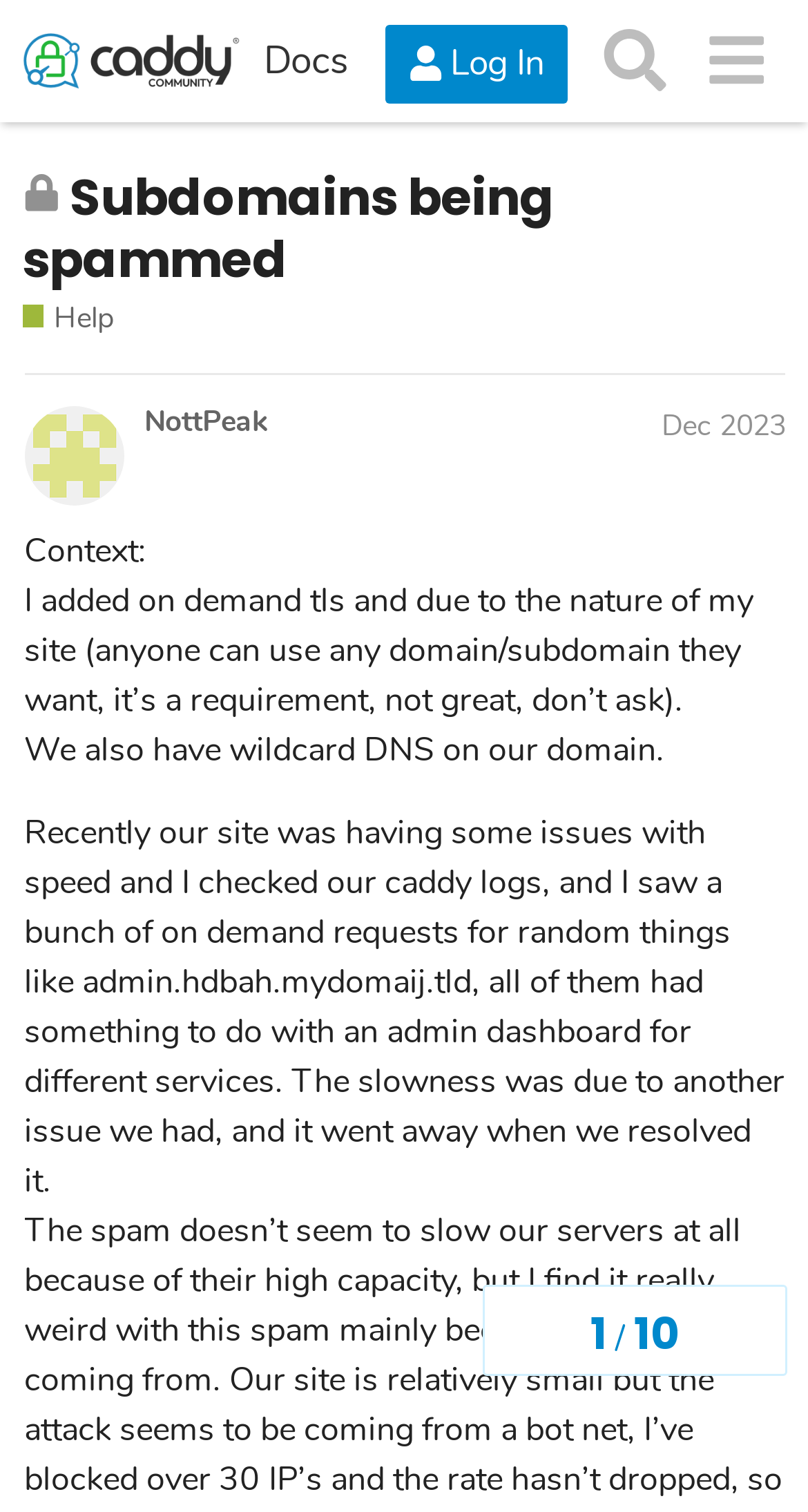Mark the bounding box of the element that matches the following description: "Docs".

[0.298, 0.014, 0.46, 0.066]